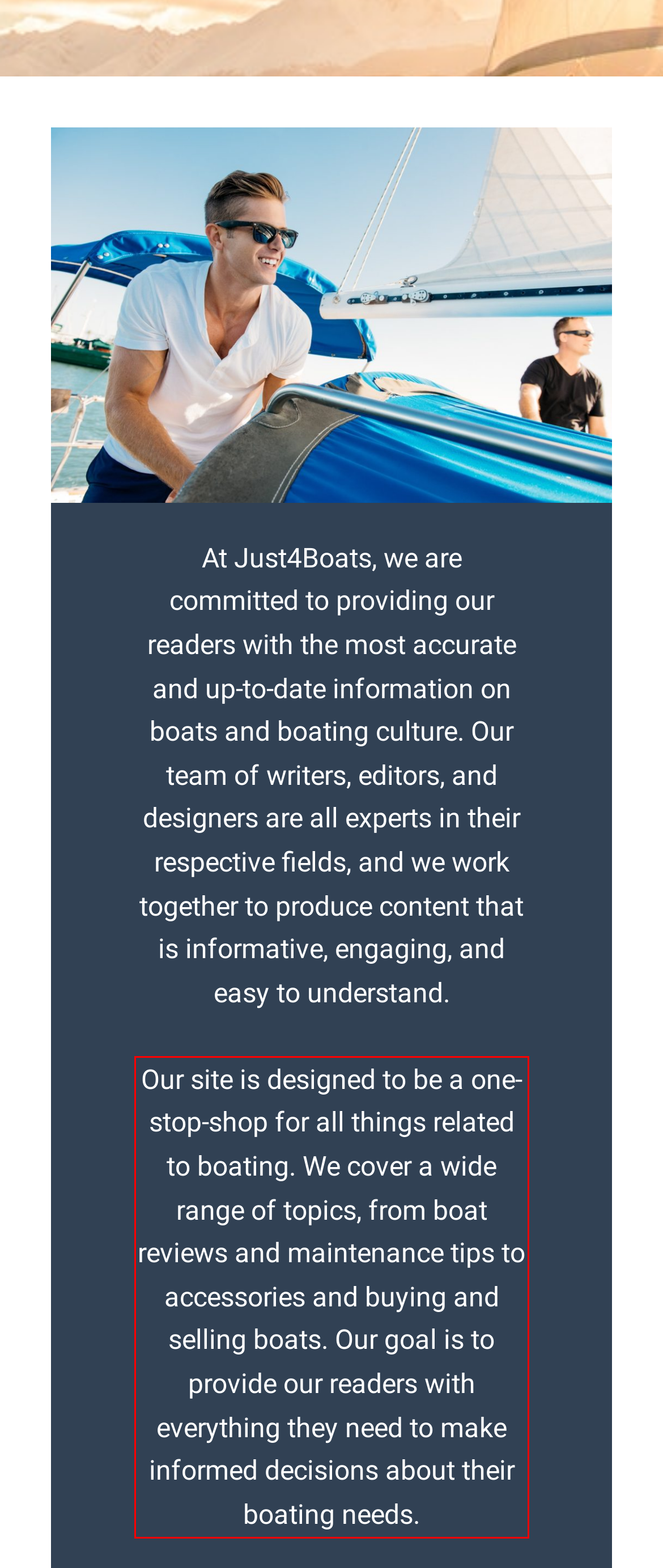You have a webpage screenshot with a red rectangle surrounding a UI element. Extract the text content from within this red bounding box.

Our site is designed to be a one-stop-shop for all things related to boating. We cover a wide range of topics, from boat reviews and maintenance tips to accessories and buying and selling boats. Our goal is to provide our readers with everything they need to make informed decisions about their boating needs.